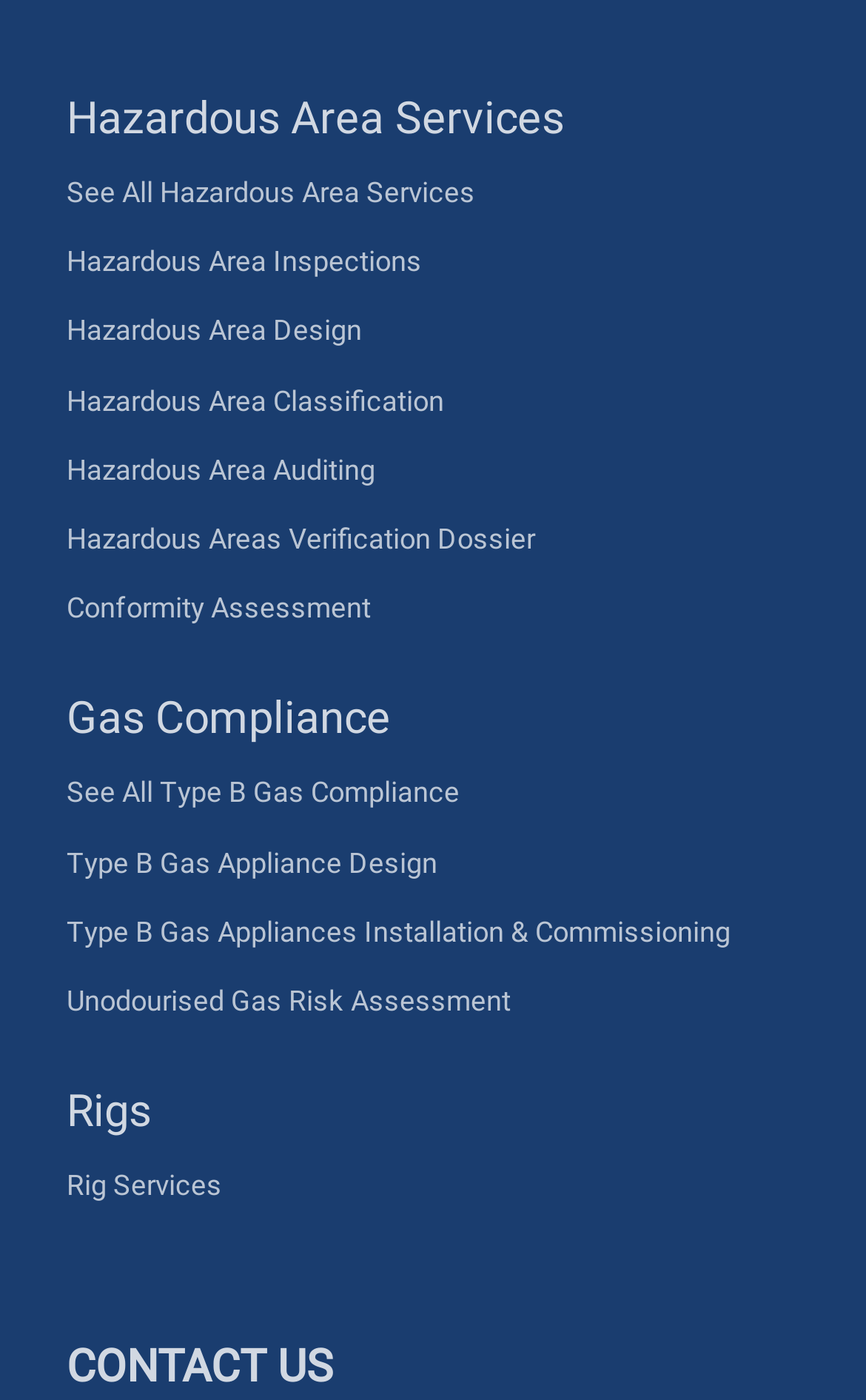Determine the bounding box coordinates of the clickable region to follow the instruction: "Explore Gas Compliance options".

[0.077, 0.494, 0.923, 0.532]